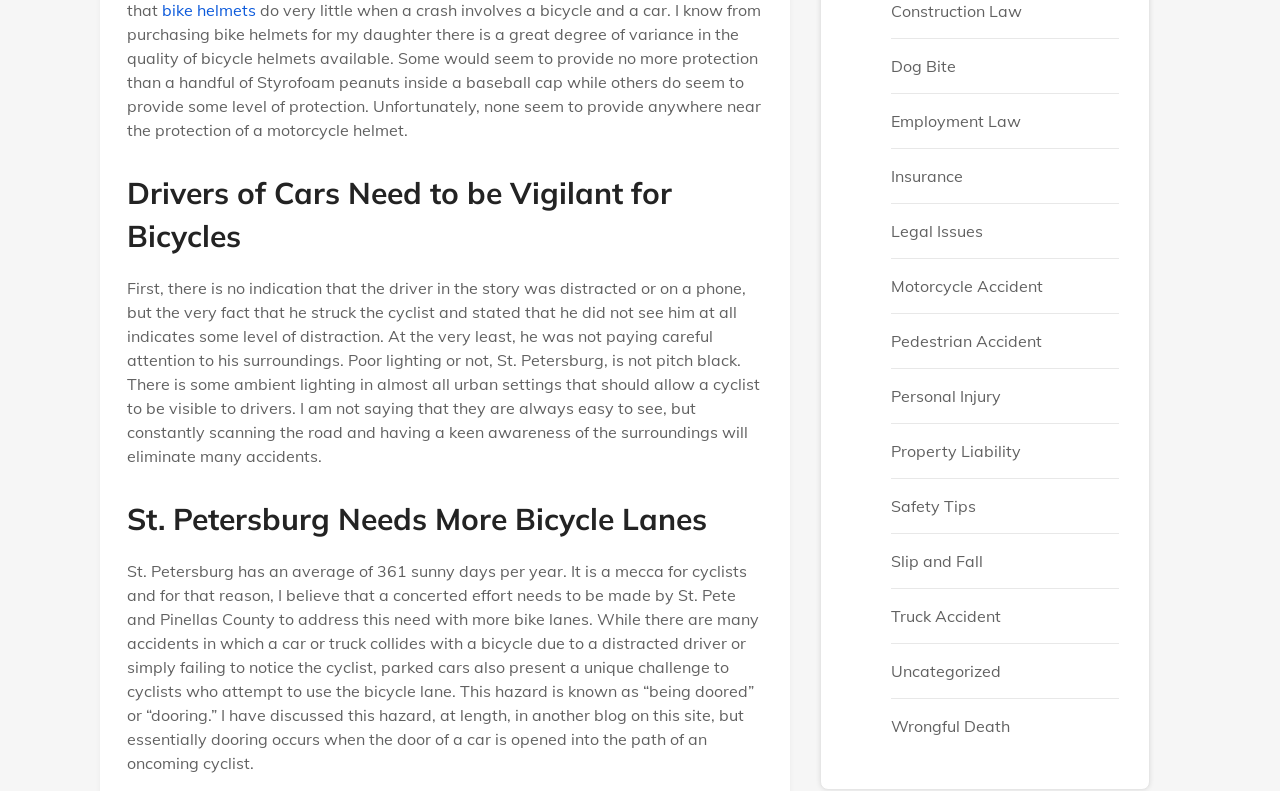Determine the bounding box coordinates of the clickable element to complete this instruction: "read about 'Drivers of Cars Need to be Vigilant for Bicycles'". Provide the coordinates in the format of four float numbers between 0 and 1, [left, top, right, bottom].

[0.099, 0.218, 0.596, 0.326]